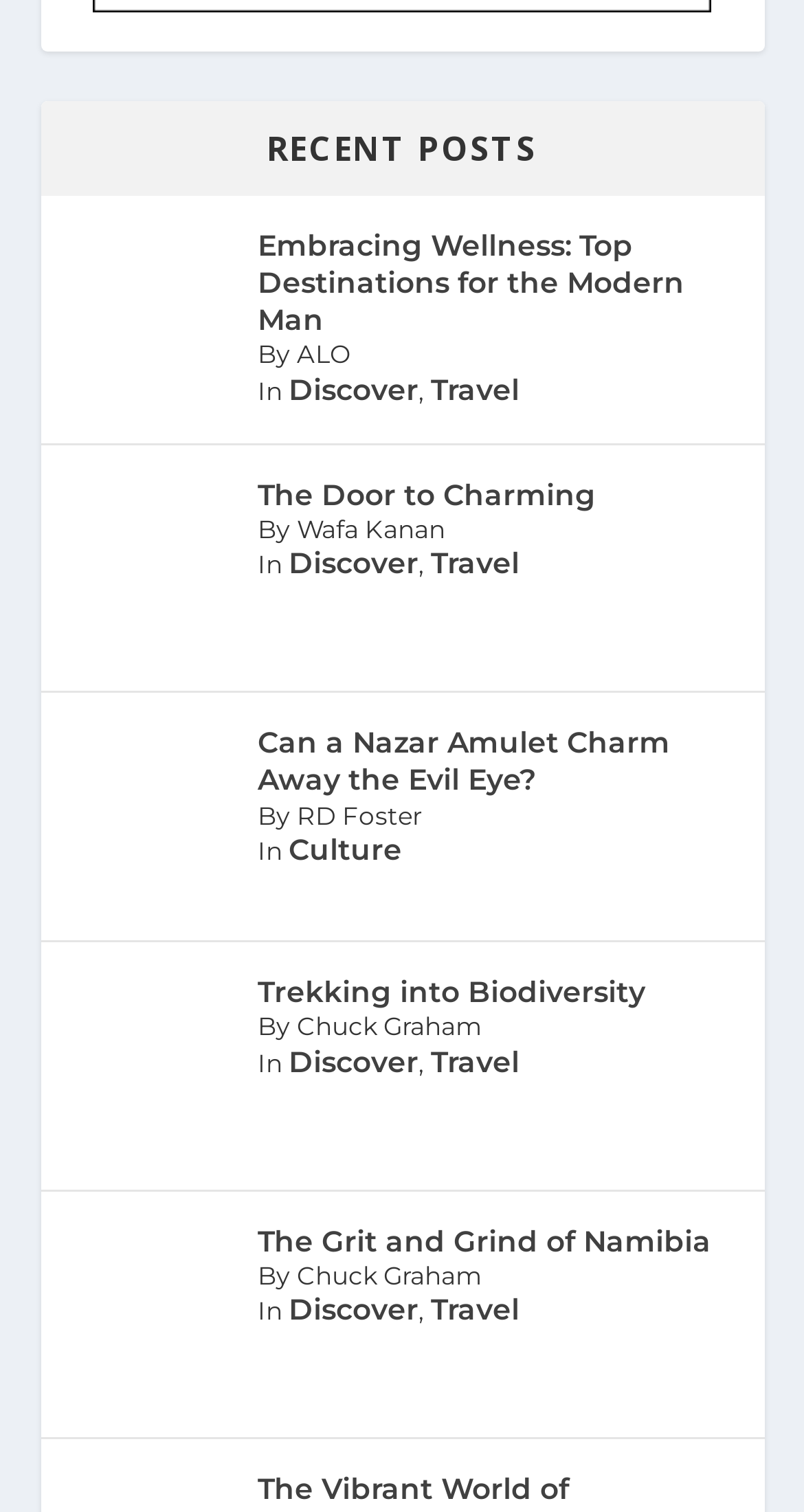Identify the bounding box coordinates for the element that needs to be clicked to fulfill this instruction: "Discover travel destinations". Provide the coordinates in the format of four float numbers between 0 and 1: [left, top, right, bottom].

[0.359, 0.246, 0.521, 0.27]